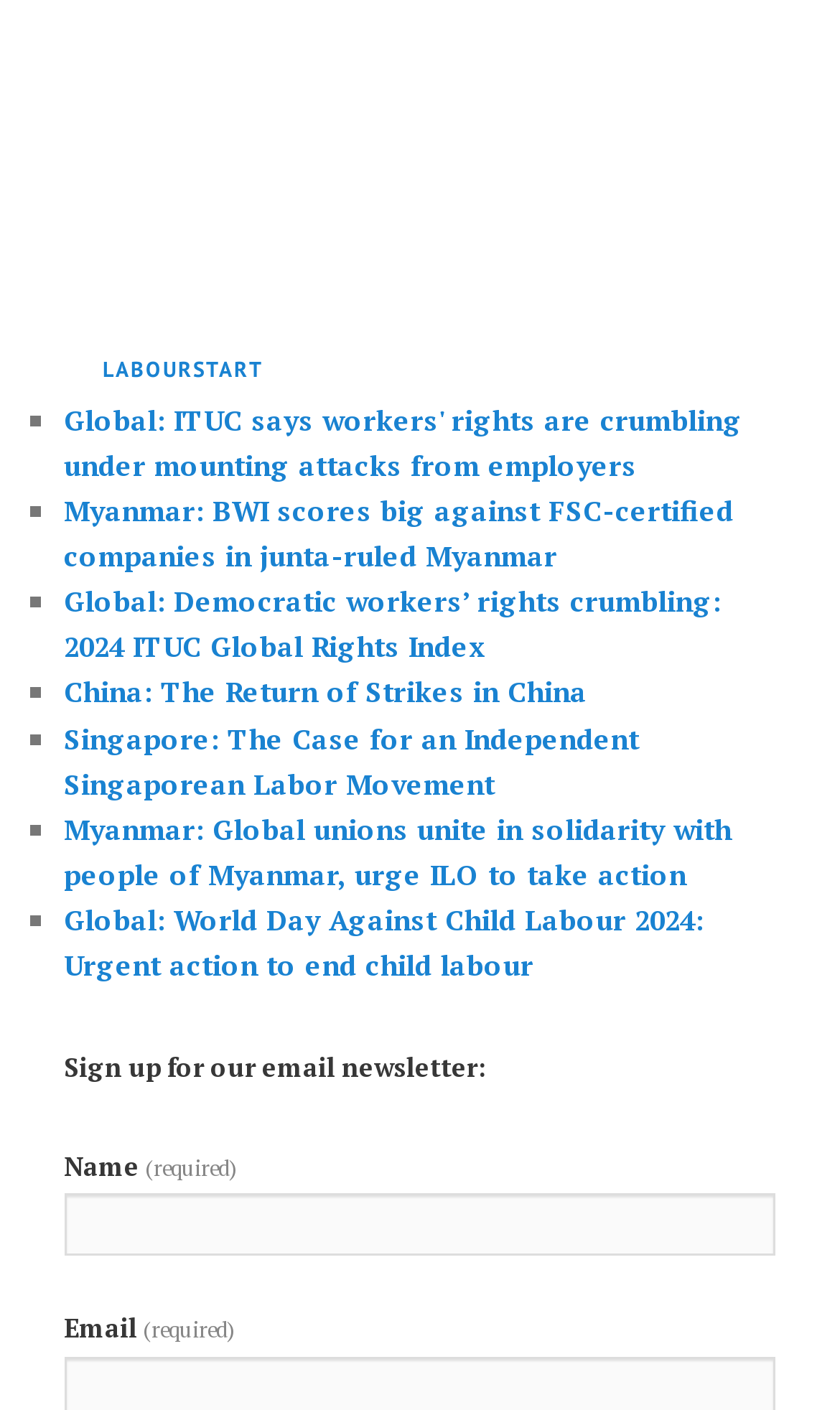Could you locate the bounding box coordinates for the section that should be clicked to accomplish this task: "Read the news about ITUC".

[0.076, 0.284, 0.884, 0.343]